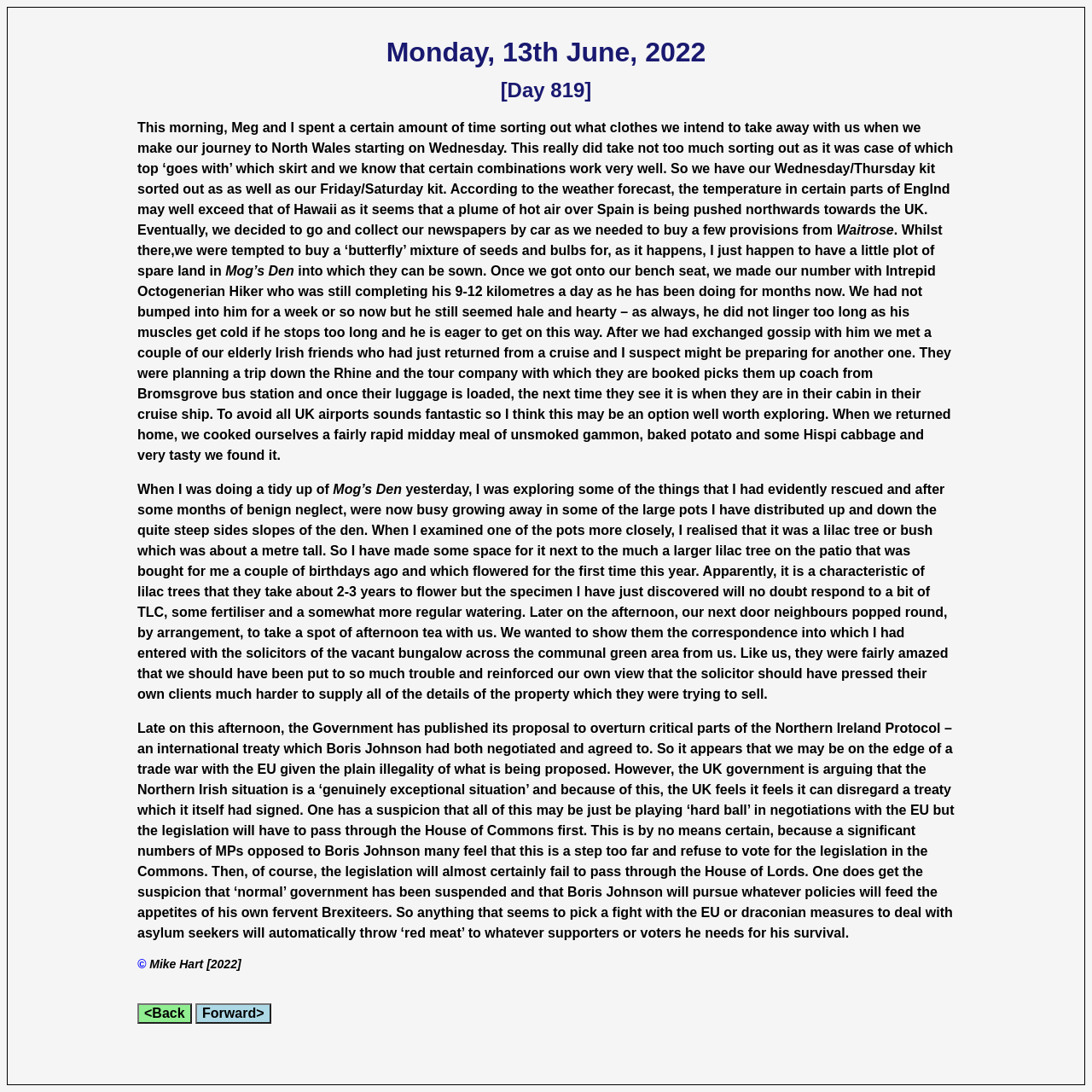What is the date mentioned in the first heading?
Using the image as a reference, give an elaborate response to the question.

The first heading element on the webpage contains the text 'Monday, 13th June, 2022', which indicates the date.